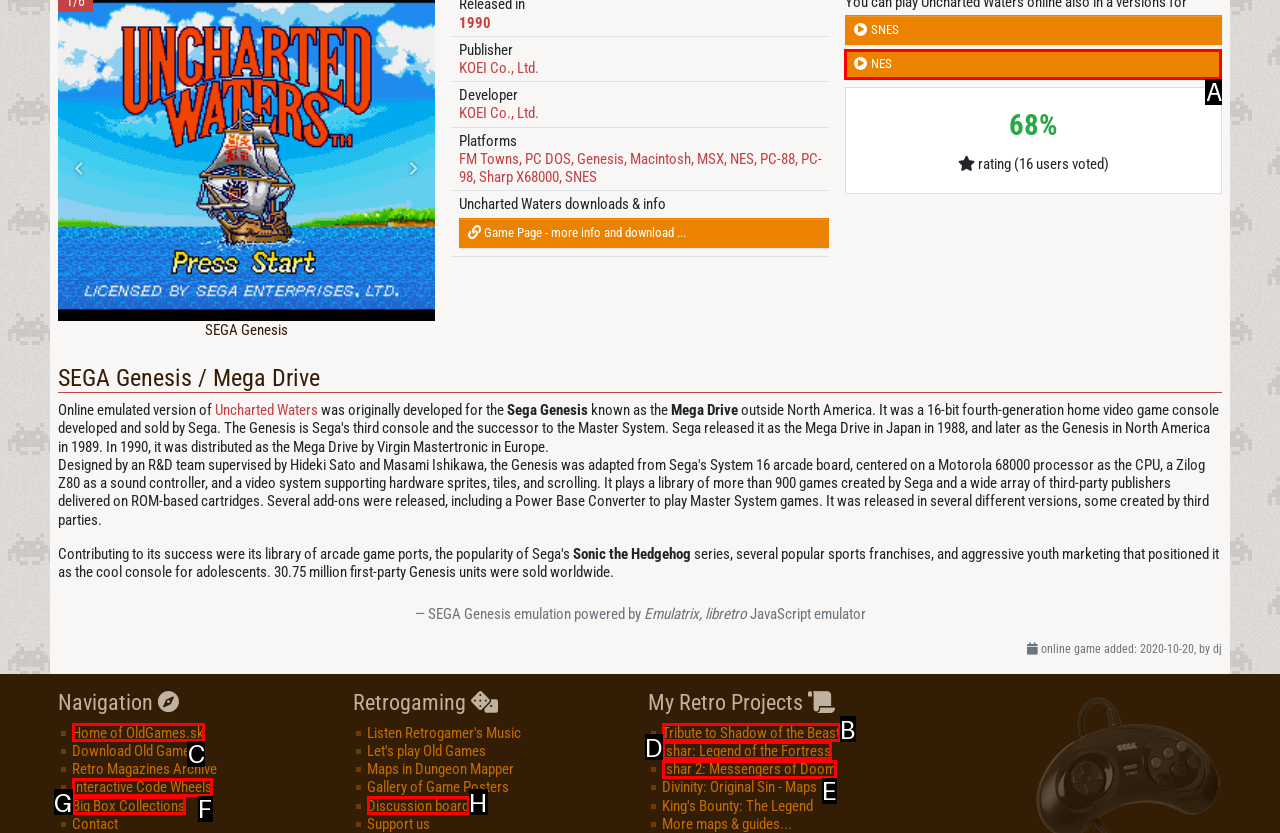Choose the HTML element that should be clicked to accomplish the task: Click the 'Home of OldGames.sk' link. Answer with the letter of the chosen option.

C